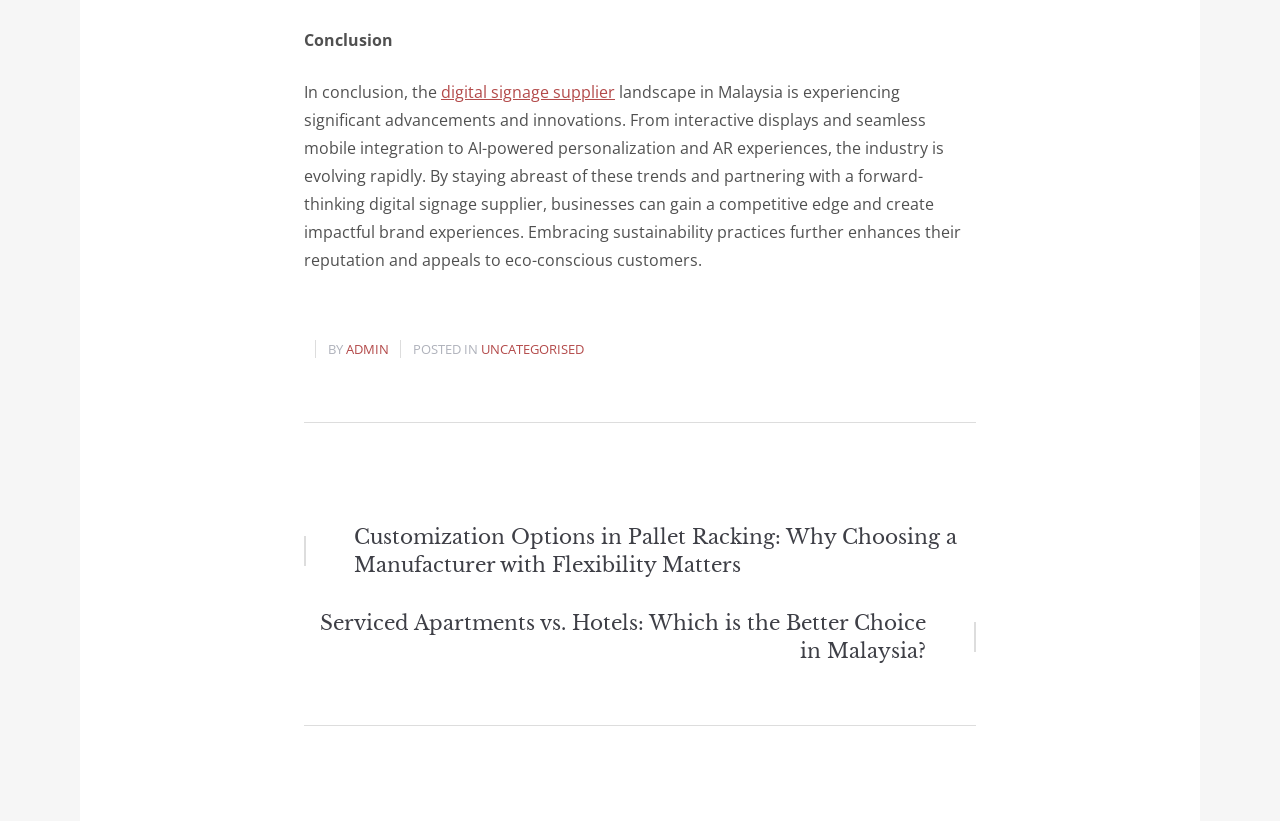Provide the bounding box coordinates of the HTML element this sentence describes: "digital signage supplier". The bounding box coordinates consist of four float numbers between 0 and 1, i.e., [left, top, right, bottom].

[0.345, 0.098, 0.48, 0.125]